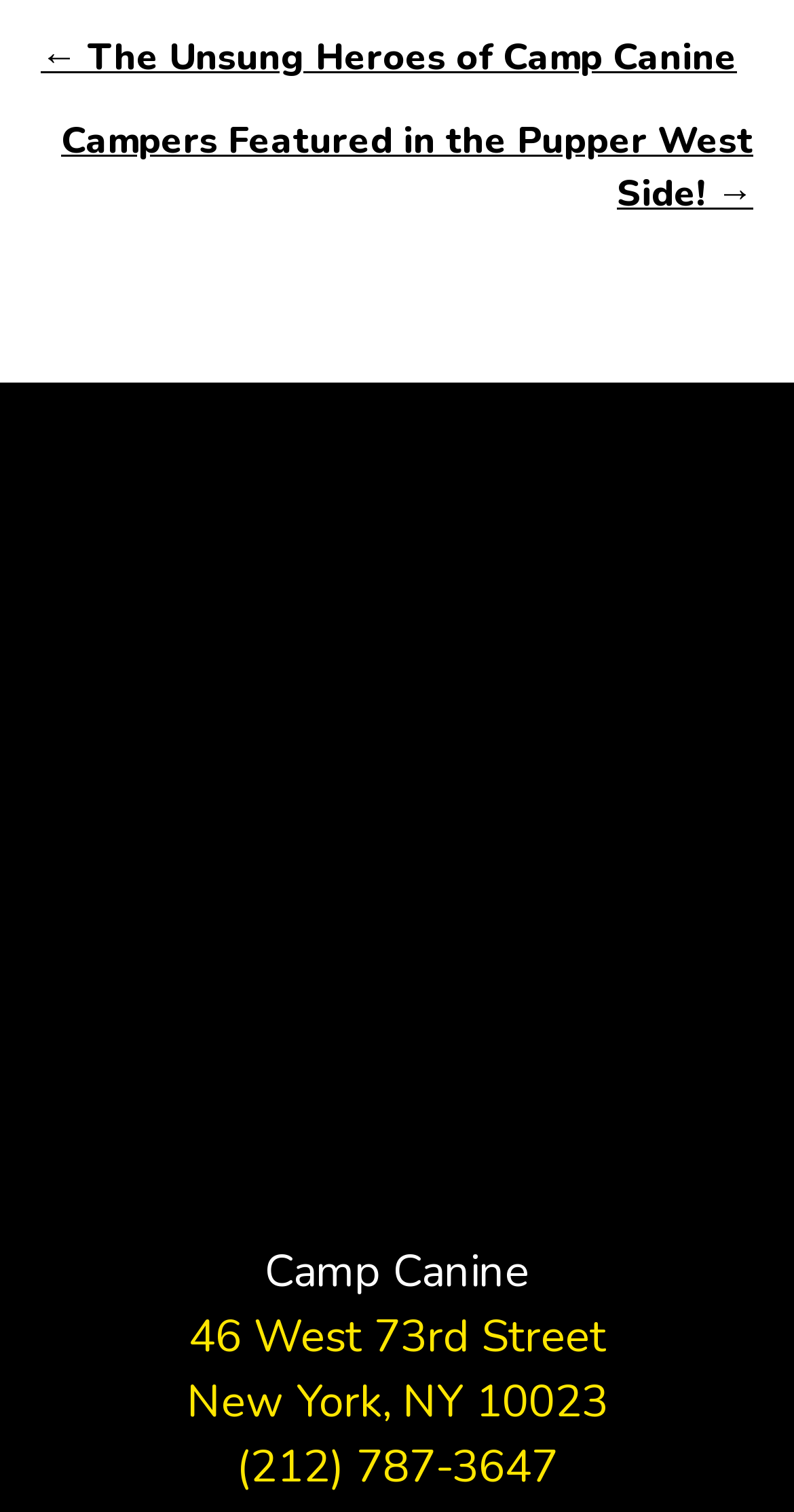Give a one-word or phrase response to the following question: What is the address of the camp?

46 West 73rd Street New York, NY 10023